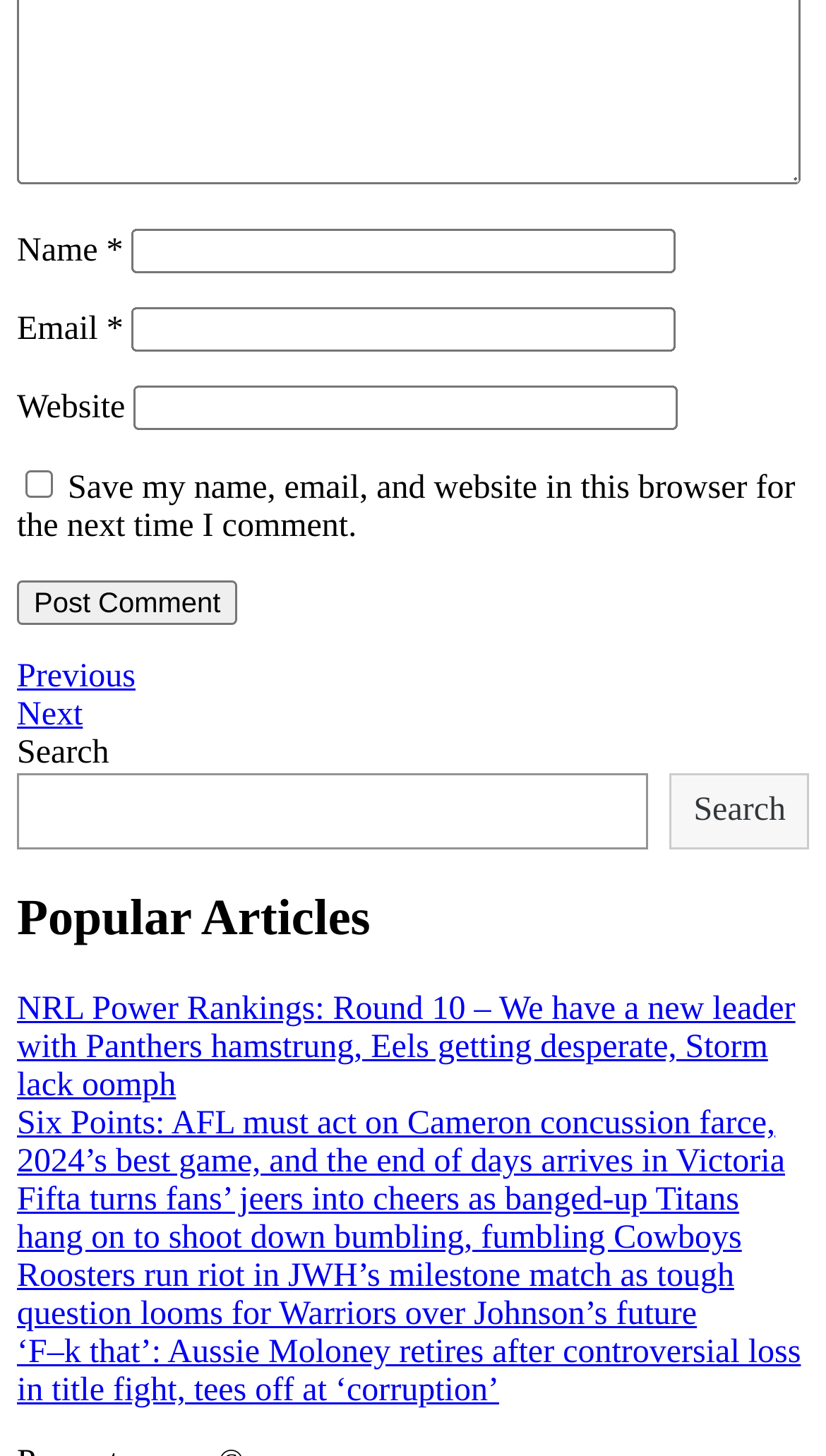Identify the bounding box coordinates of the section that should be clicked to achieve the task described: "Post a comment".

[0.021, 0.399, 0.288, 0.43]